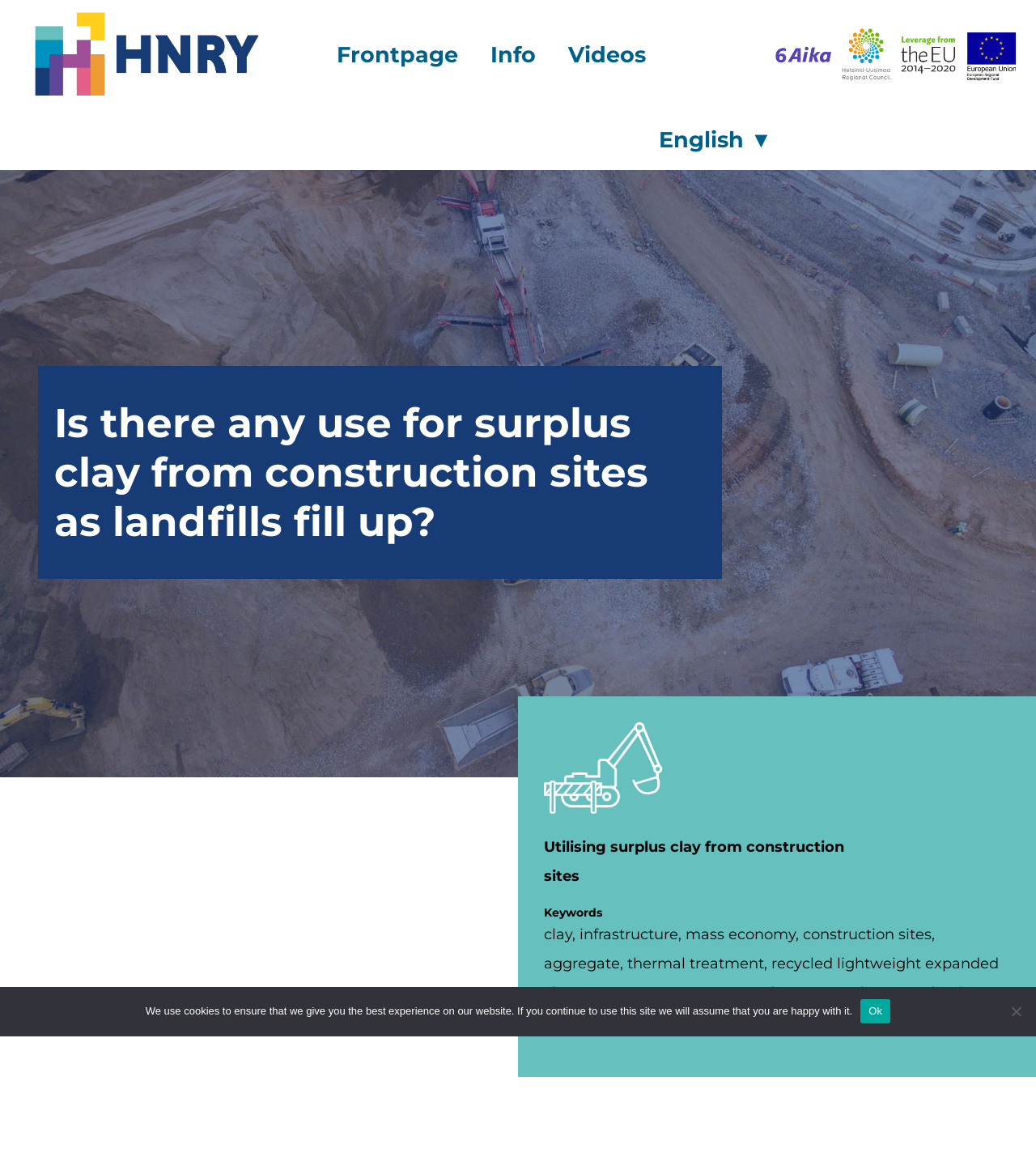What is the name of the project?
Please use the image to provide an in-depth answer to the question.

The name of the project can be found in the link element with the text 'HNRY – Carbon-neutral and resource-wise solutions for industrial areas' at the top of the page.